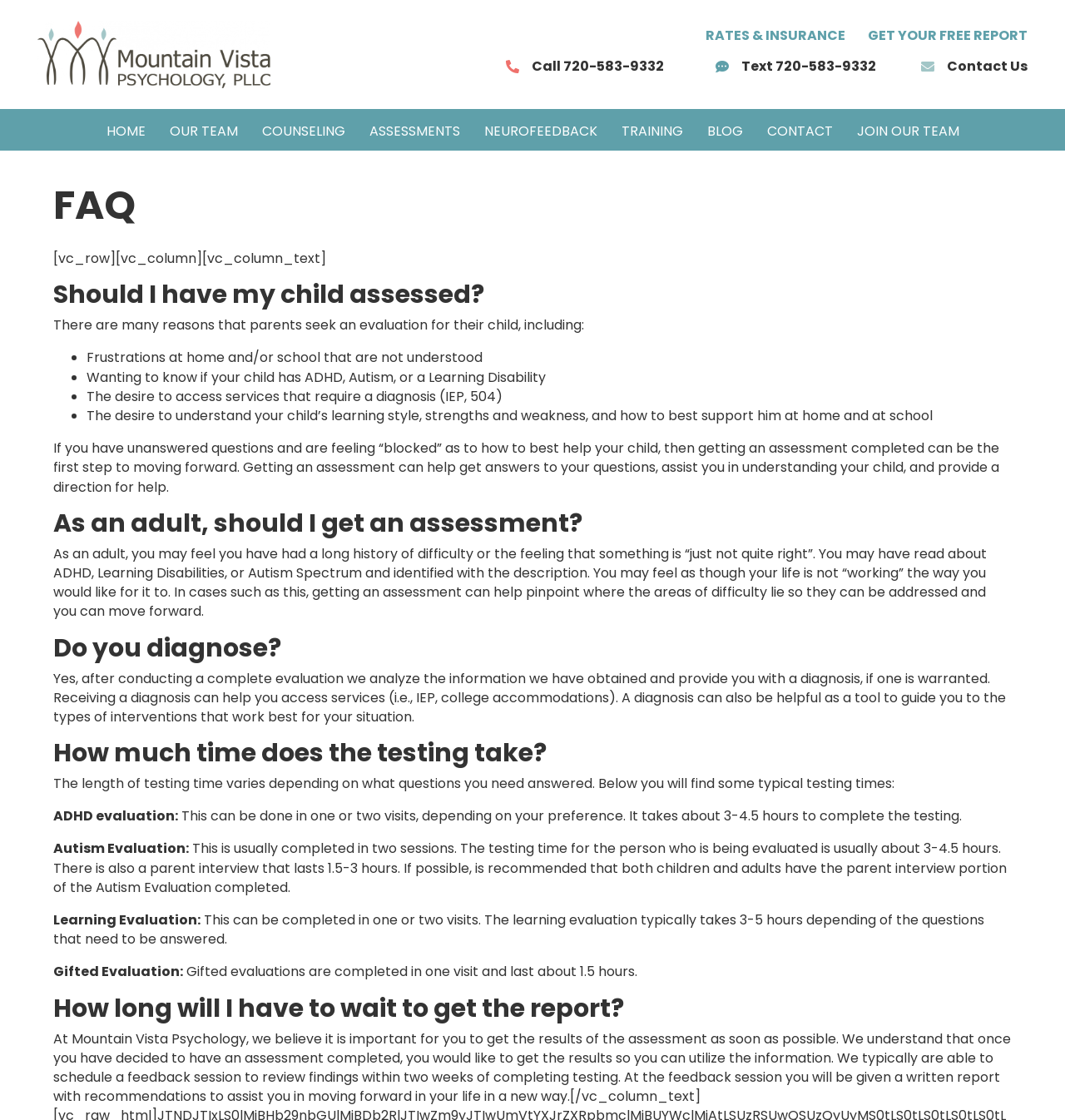What is the purpose of getting an assessment?
Provide a thorough and detailed answer to the question.

According to the webpage, getting an assessment can help parents get answers to their questions, understand their child better, and provide a direction for help. It can also help identify areas of difficulty and provide a diagnosis, if warranted.